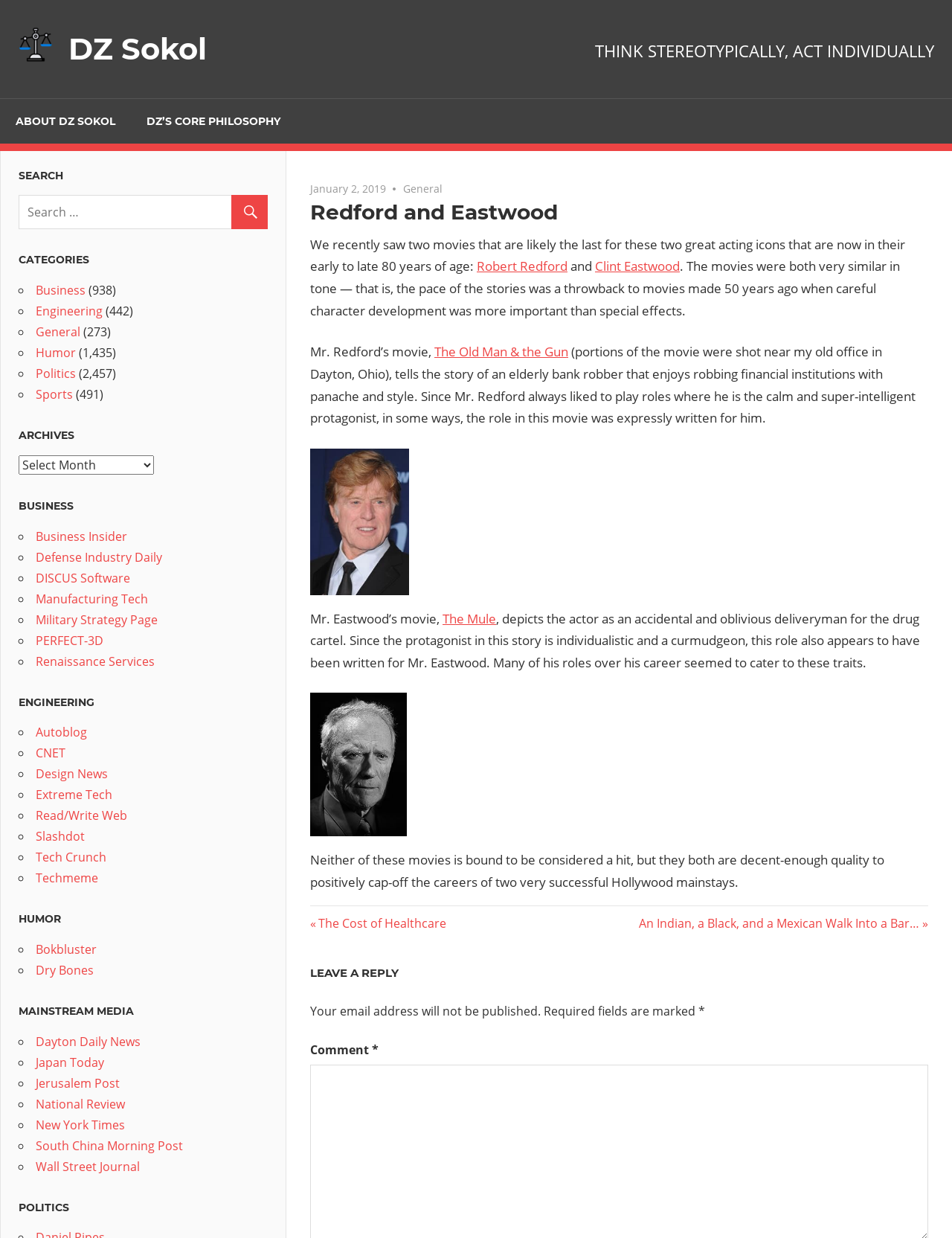Determine the bounding box coordinates for the clickable element required to fulfill the instruction: "Search for something". Provide the coordinates as four float numbers between 0 and 1, i.e., [left, top, right, bottom].

[0.02, 0.158, 0.281, 0.185]